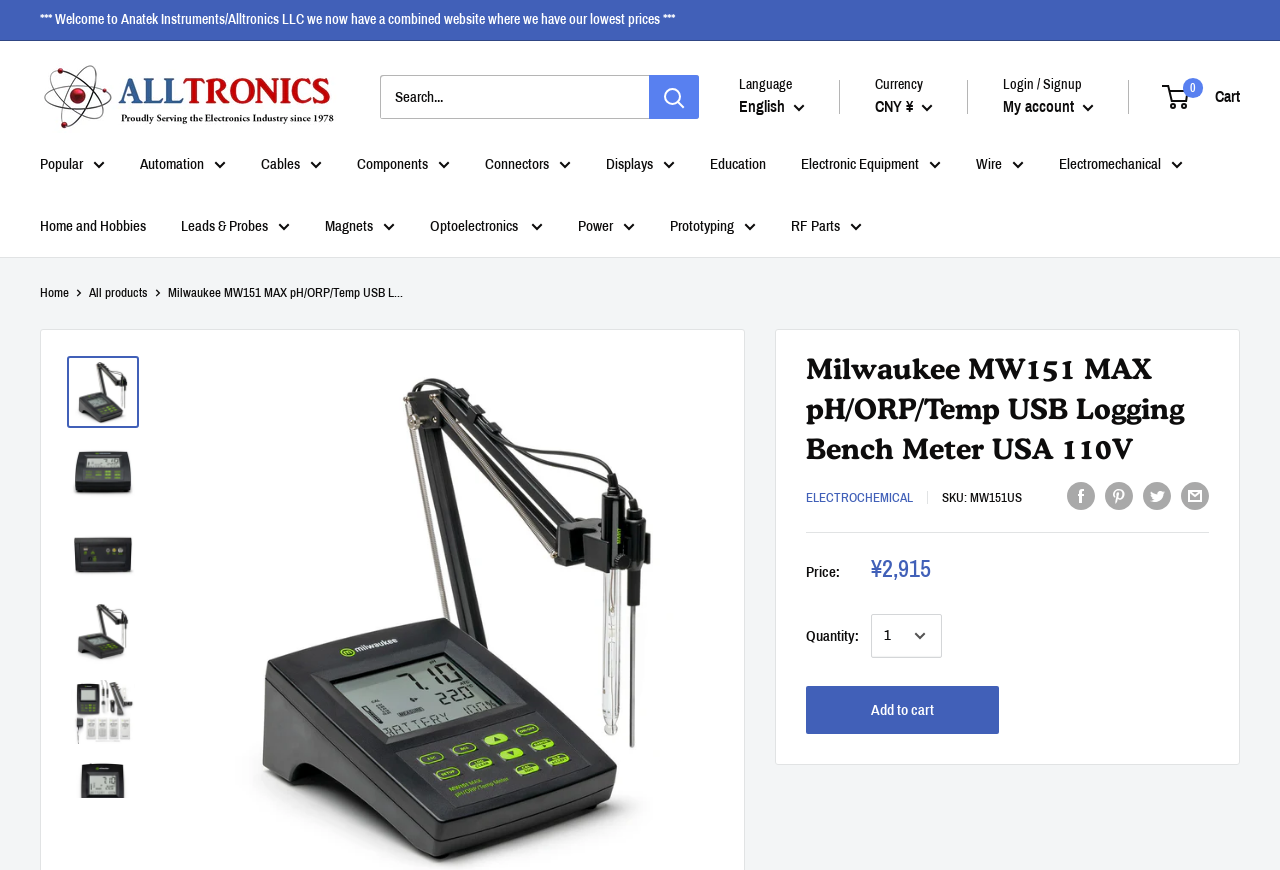What is the purpose of the 'Add to cart' button?
Please provide a detailed and comprehensive answer to the question.

I inferred the purpose of the button by its label and its position on the webpage, which suggests that it is used to add the product to the shopping cart.